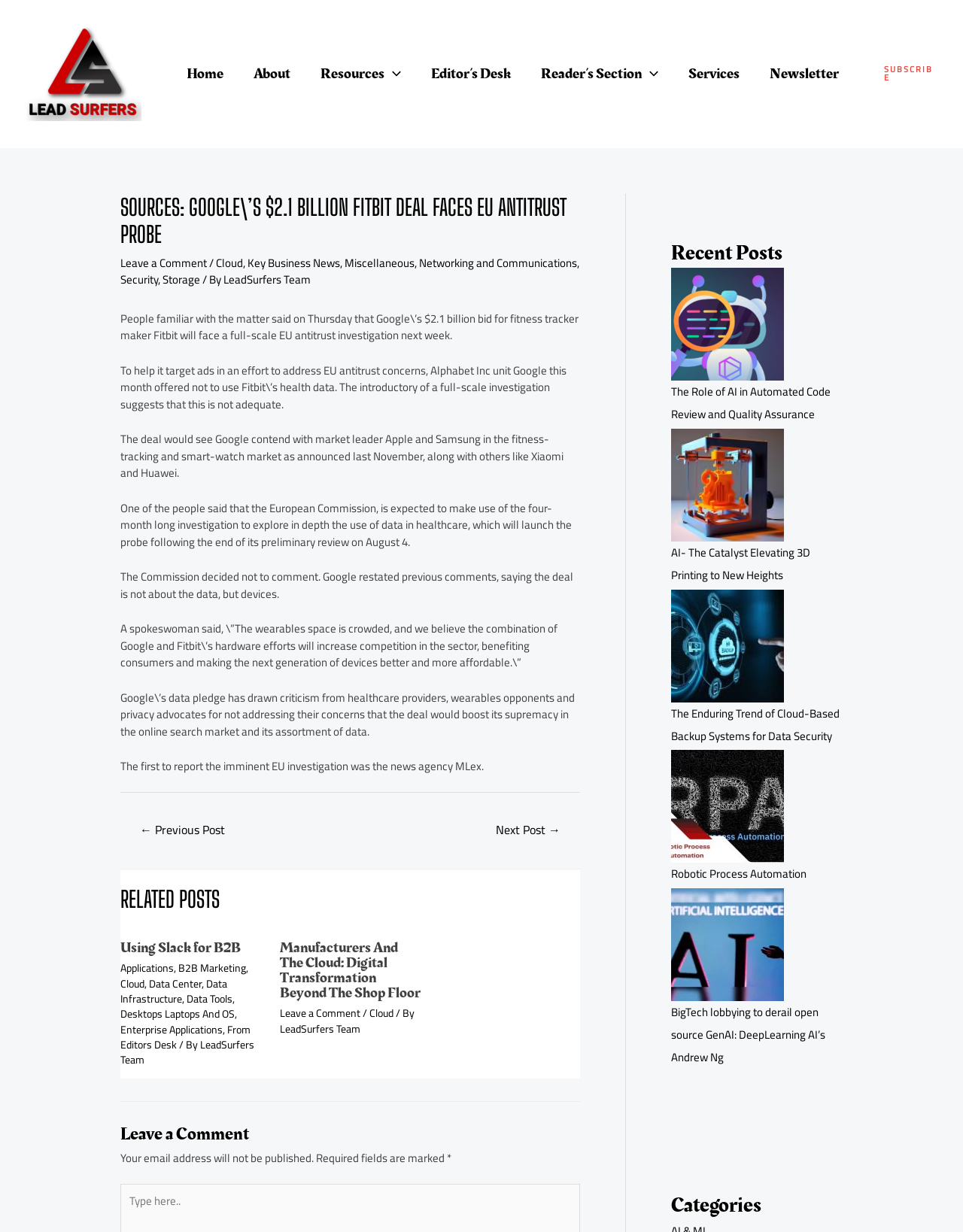Locate the bounding box coordinates of the element's region that should be clicked to carry out the following instruction: "Leave a comment on the current post". The coordinates need to be four float numbers between 0 and 1, i.e., [left, top, right, bottom].

[0.125, 0.895, 0.602, 0.933]